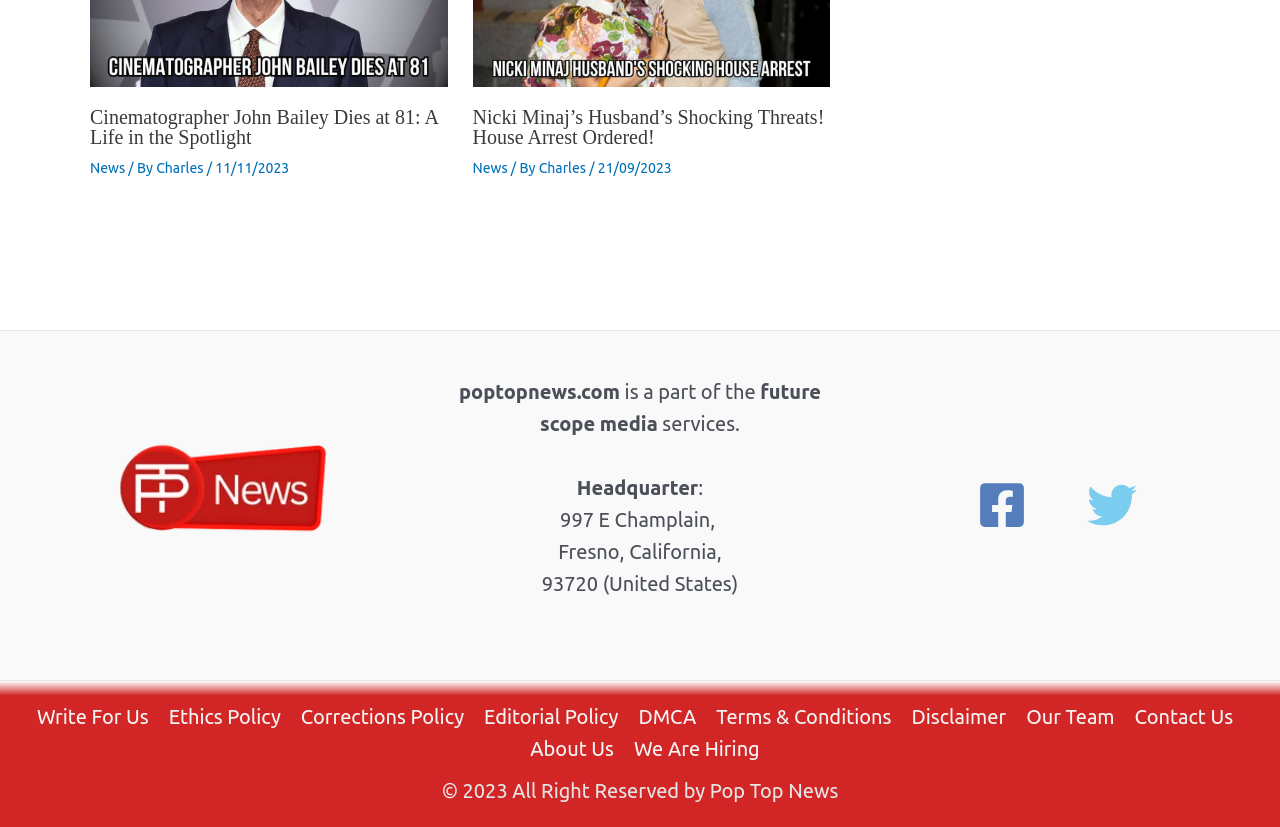Find and specify the bounding box coordinates that correspond to the clickable region for the instruction: "Contact Us".

[0.879, 0.847, 0.971, 0.886]